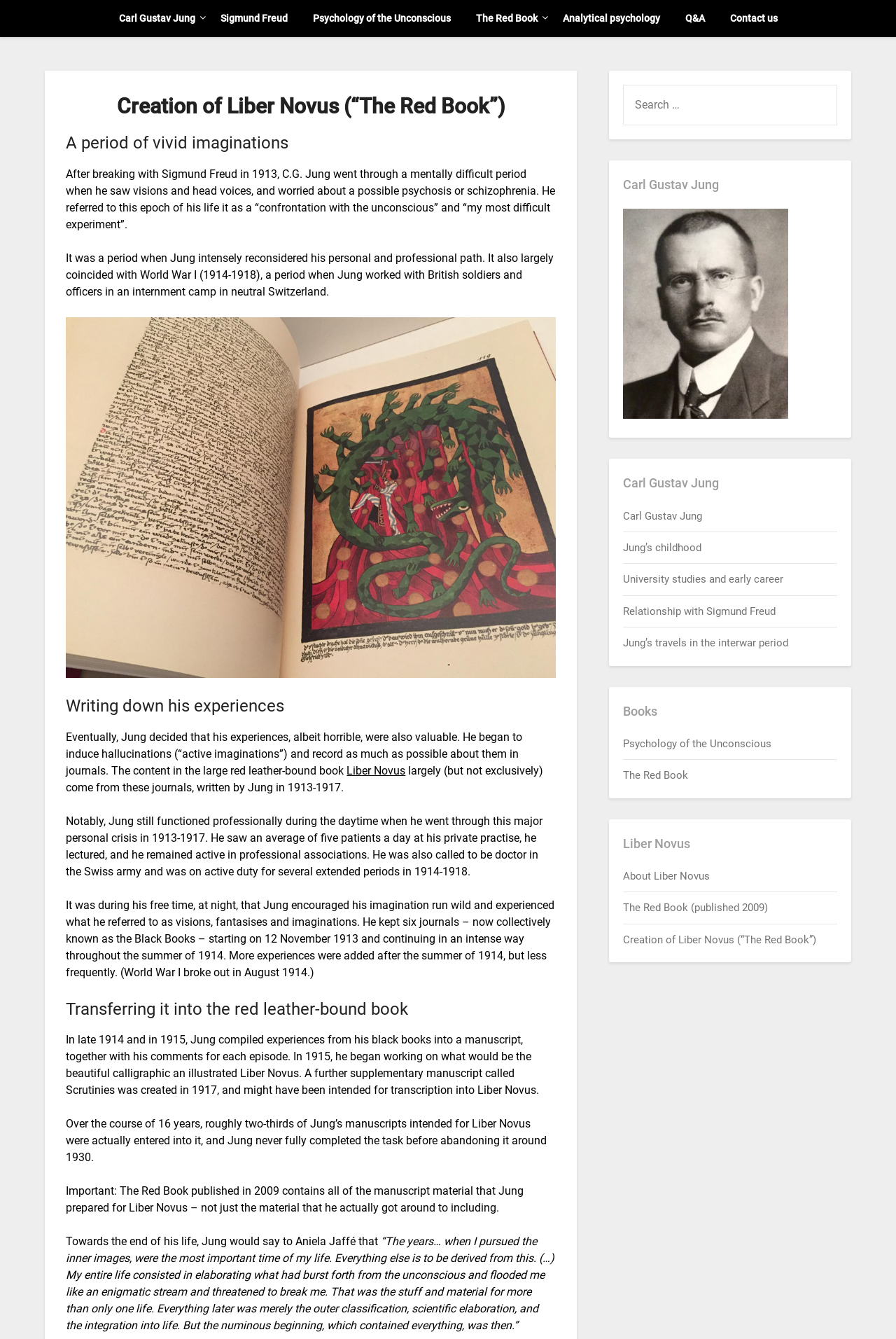What was the period when C.G. Jung saw visions and heard voices?
Based on the visual information, provide a detailed and comprehensive answer.

The answer can be found in the text 'After breaking with Sigmund Freud in 1913, C.G. Jung went through a mentally difficult period when he saw visions and head voices, and worried about a possible psychosis or schizophrenia.' and 'He kept six journals – now collectively known as the Black Books – starting on 12 November 1913 and continuing in an intense way throughout the summer of 1914. More experiences were added after the summer of 1914, but less frequently.'